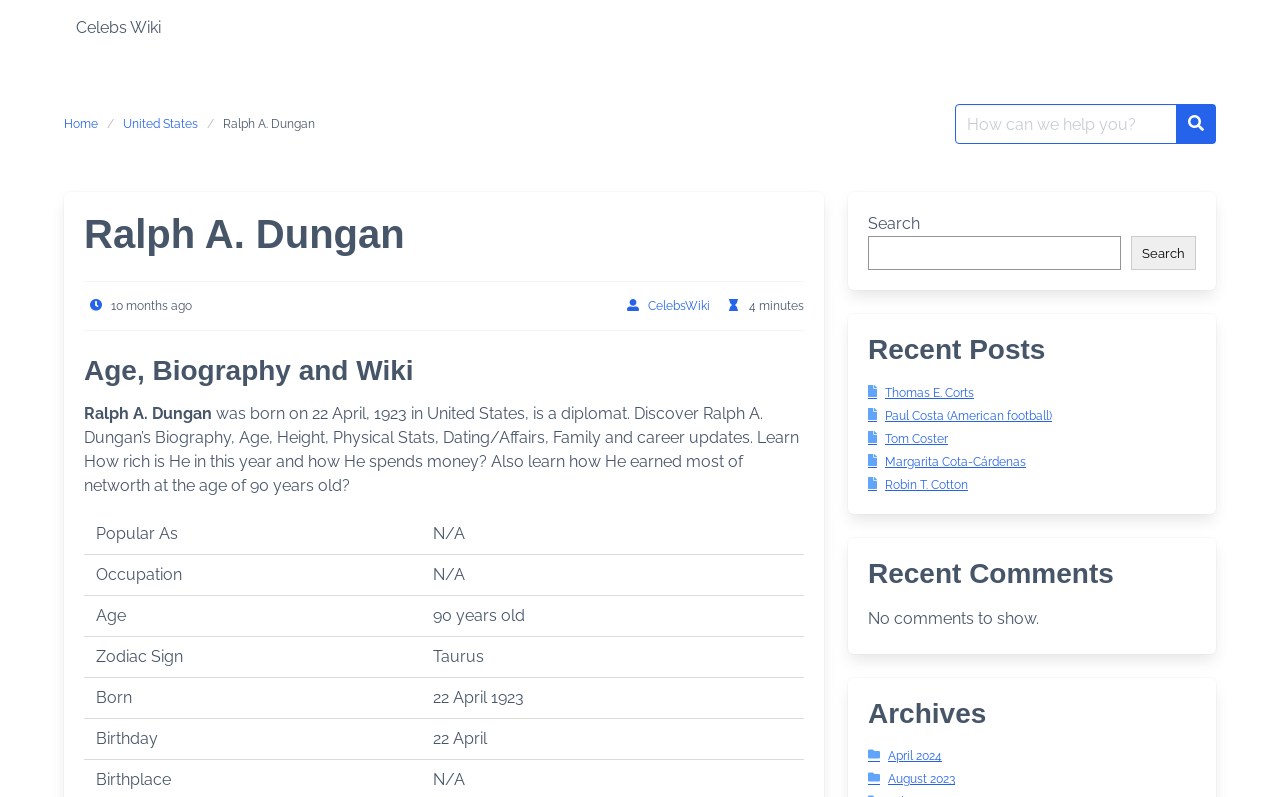How old is Ralph A. Dungan?
Please ensure your answer to the question is detailed and covers all necessary aspects.

I found the answer by looking at the gridcell with the label 'Age' and its corresponding value is '90 years old'.